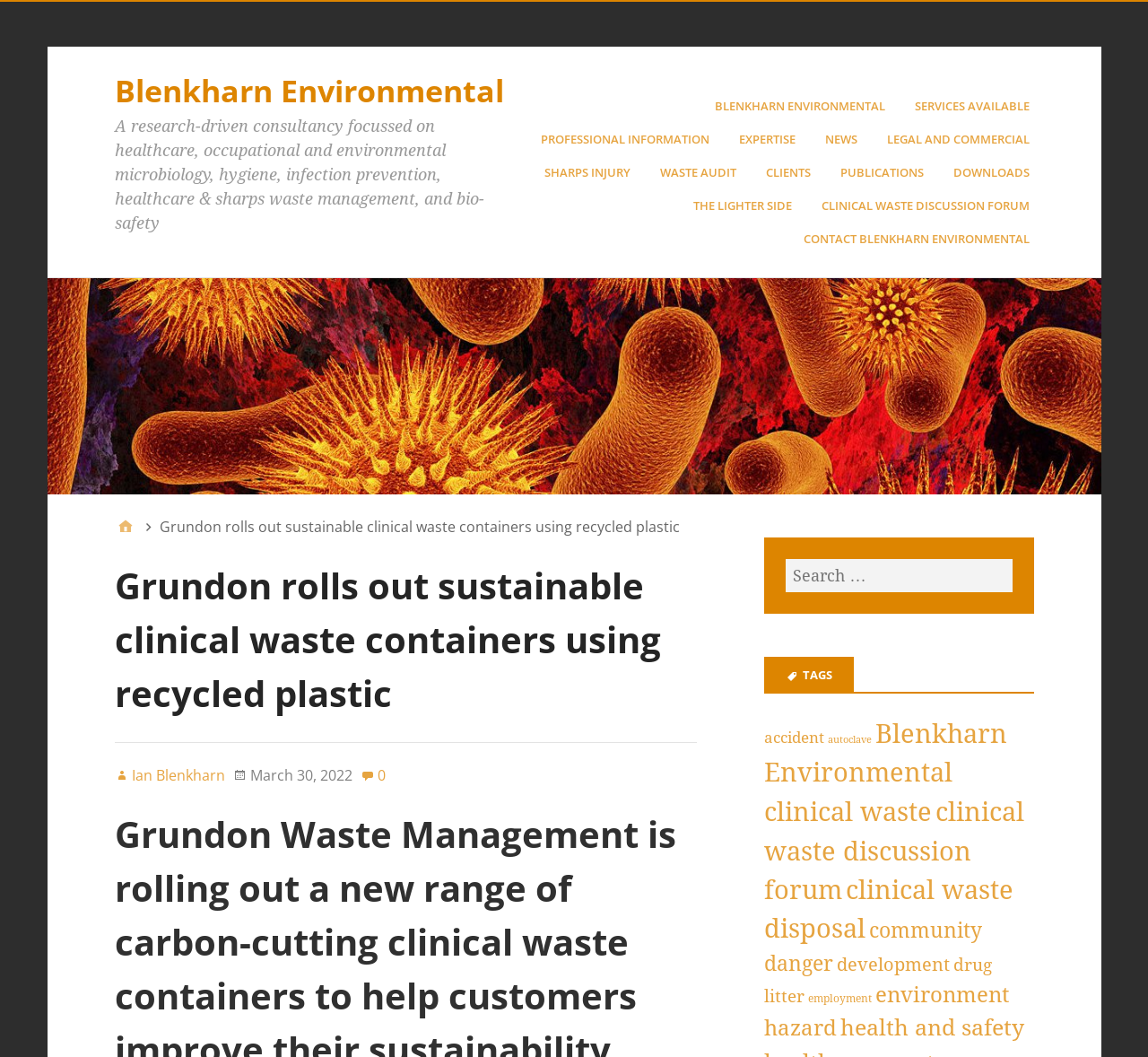Please find the bounding box coordinates of the section that needs to be clicked to achieve this instruction: "Read the 'Grundon rolls out sustainable clinical waste containers using recycled plastic' article".

[0.1, 0.529, 0.607, 0.703]